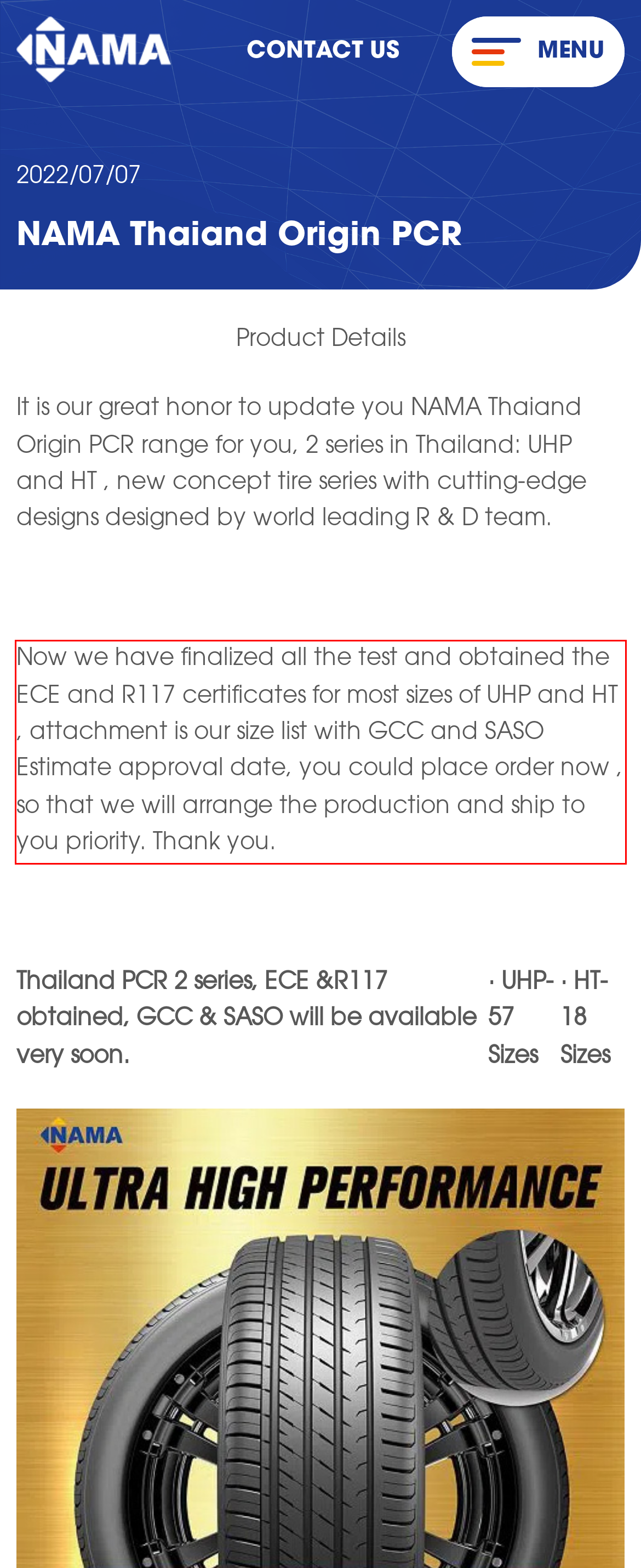Within the provided webpage screenshot, find the red rectangle bounding box and perform OCR to obtain the text content.

Now we have finalized all the test and obtained the ECE and R117 certificates for most sizes of UHP and HT , attachment is our size list with GCC and SASO Estimate approval date, you could place order now , so that we will arrange the production and ship to you priority. Thank you.